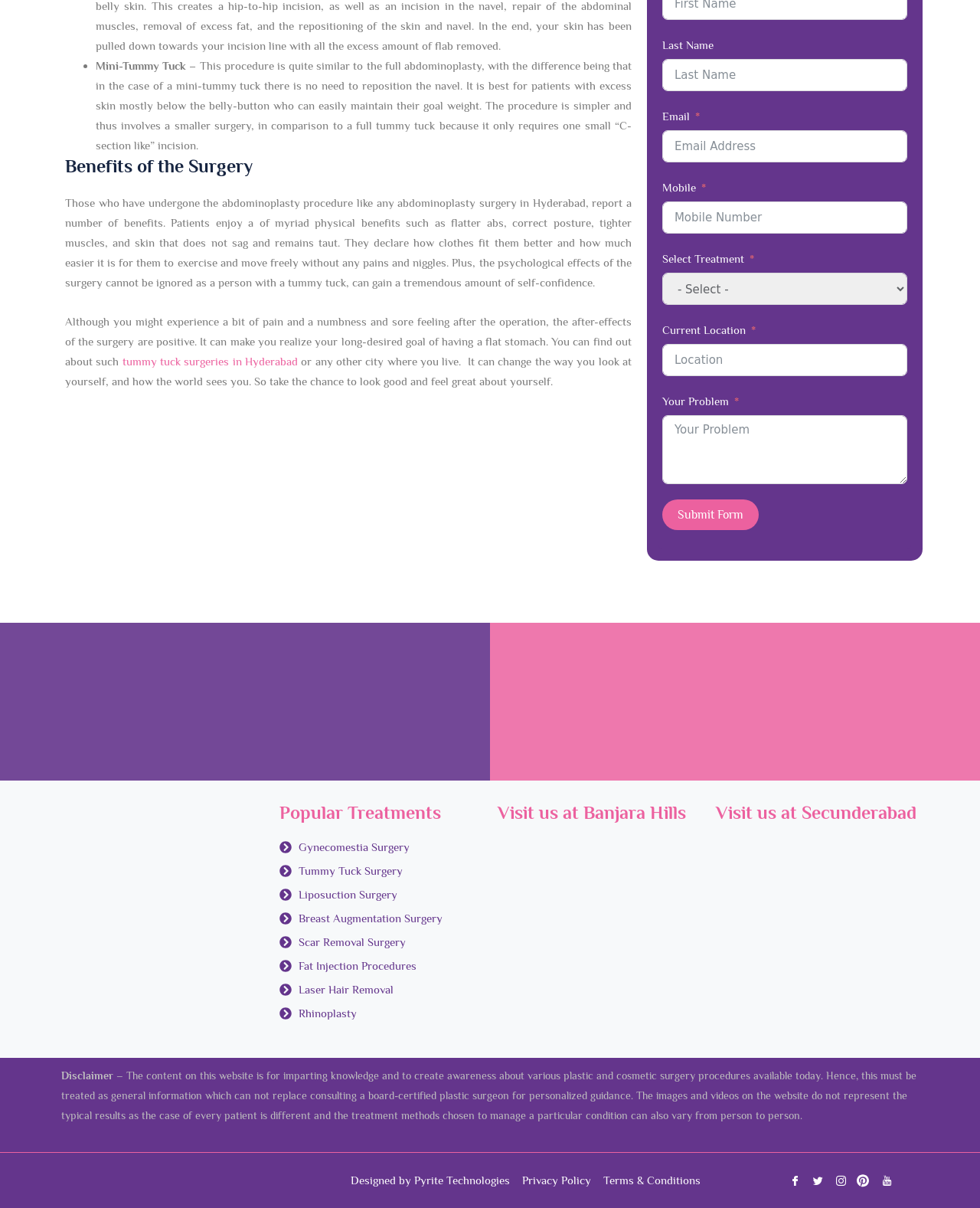Pinpoint the bounding box coordinates of the element that must be clicked to accomplish the following instruction: "Enter the email address". The coordinates should be in the format of four float numbers between 0 and 1, i.e., [left, top, right, bottom].

[0.676, 0.108, 0.926, 0.134]